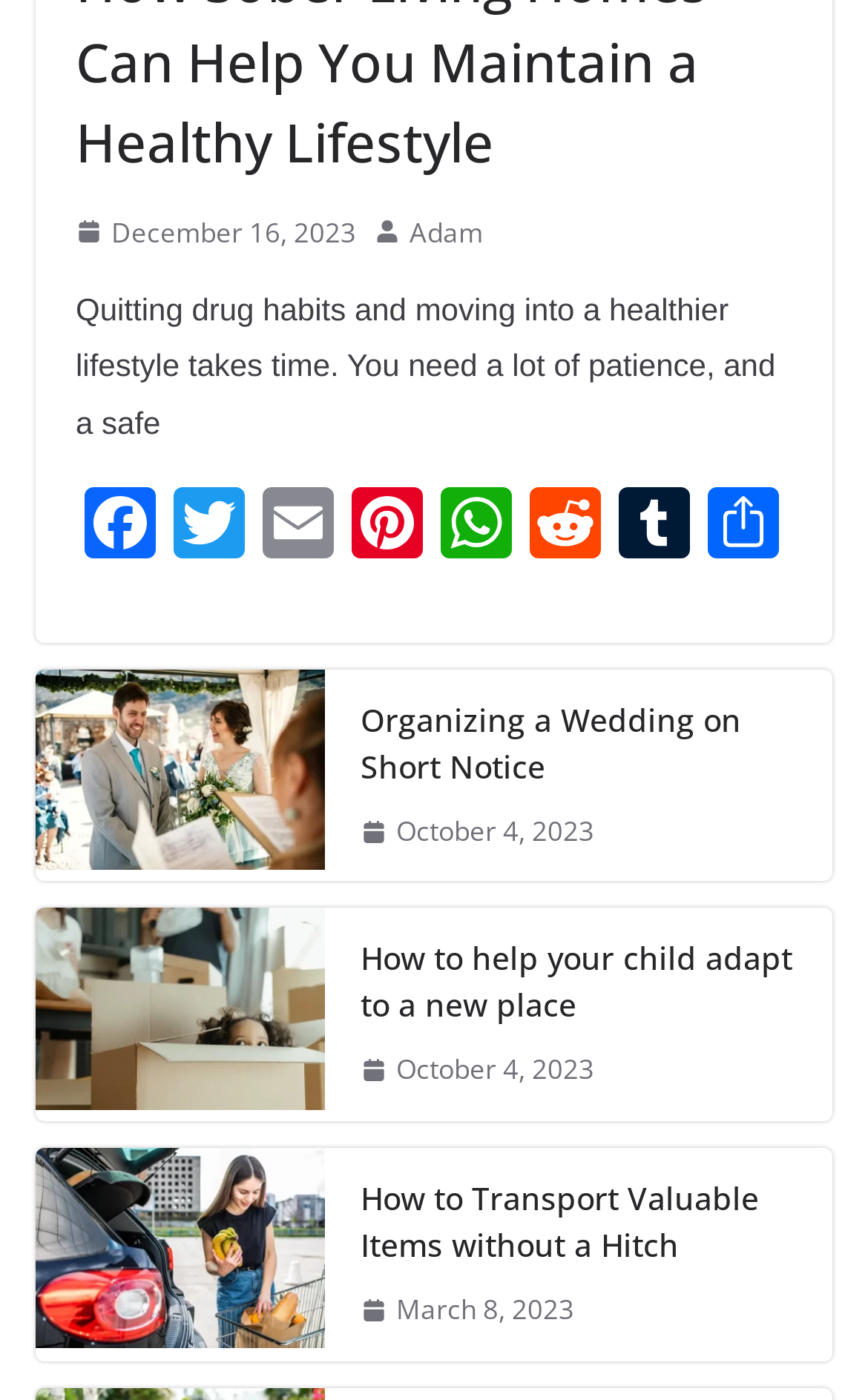Using the information in the image, give a detailed answer to the following question: What is the date of the second article?

I found the date by looking at the link text 'October 4, 2023' below the second article's heading.